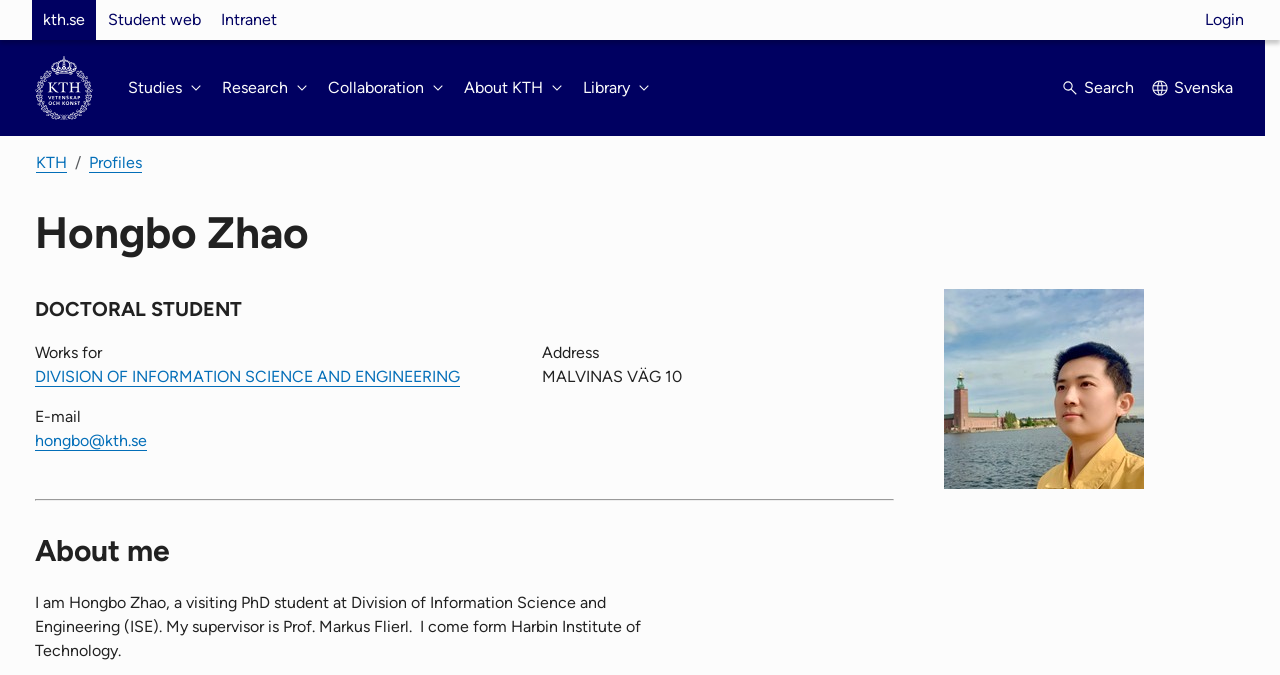Locate the UI element that matches the description kth.se in the webpage screenshot. Return the bounding box coordinates in the format (top-left x, top-left y, bottom-right x, bottom-right y), with values ranging from 0 to 1.

[0.025, 0.0, 0.075, 0.059]